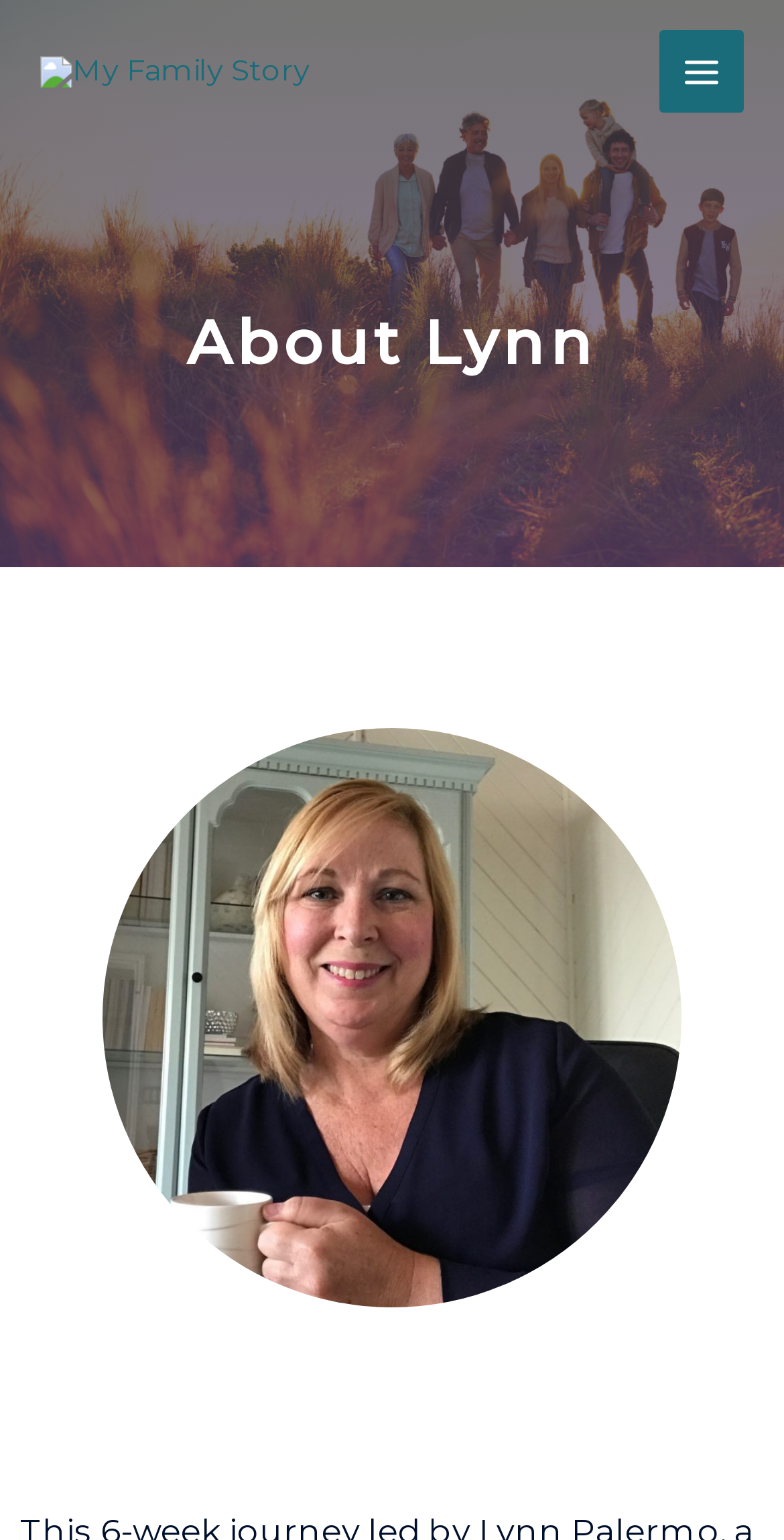Given the element description Home, specify the bounding box coordinates of the corresponding UI element in the format (top-left x, top-left y, bottom-right x, bottom-right y). All values must be between 0 and 1.

None